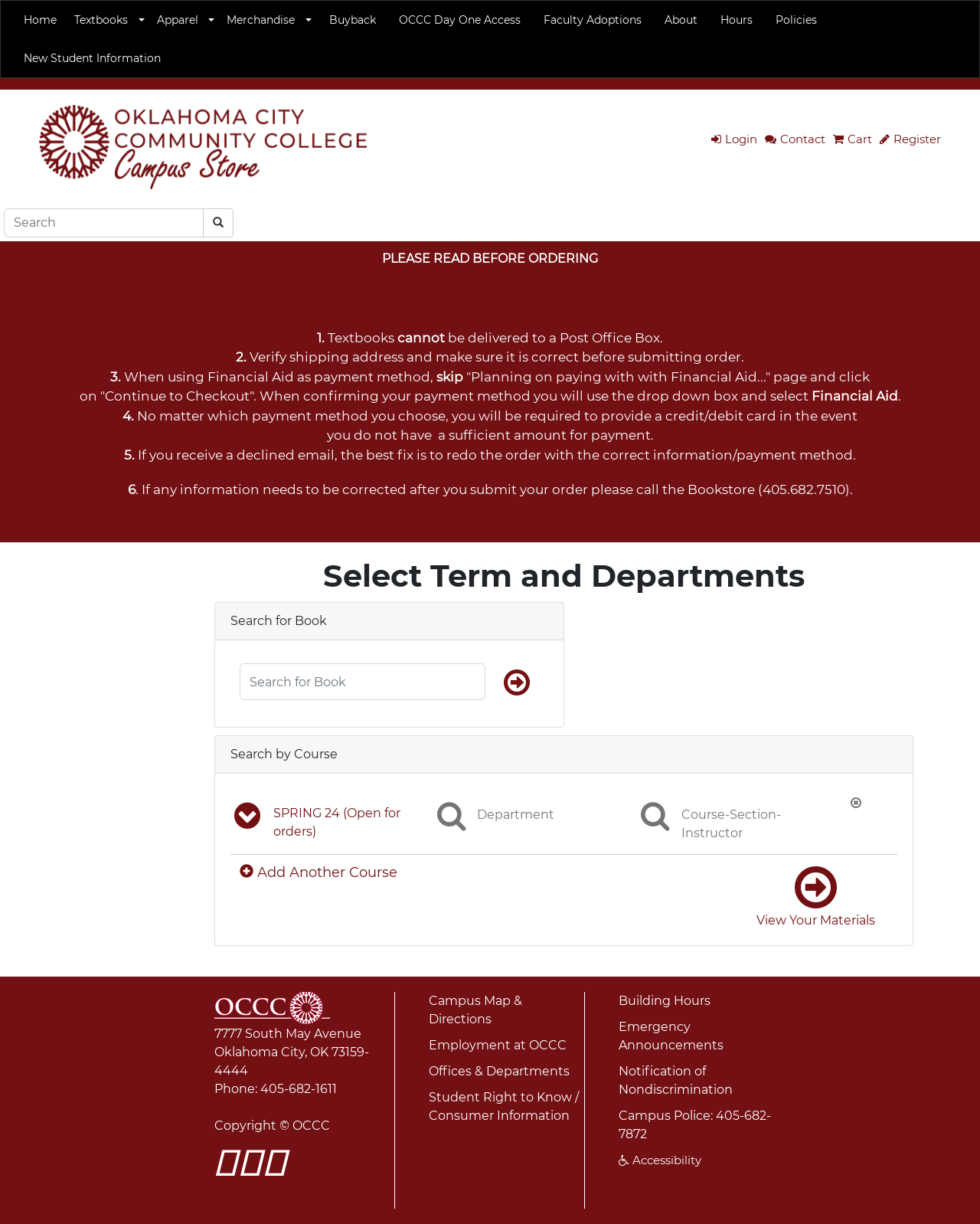Analyze the image and give a detailed response to the question:
What is the warning message above the search bar?

I found a StaticText element with the text 'PLEASE READ BEFORE ORDERING' located above the search bar, which suggests that it is a warning message for users to read before placing an order.